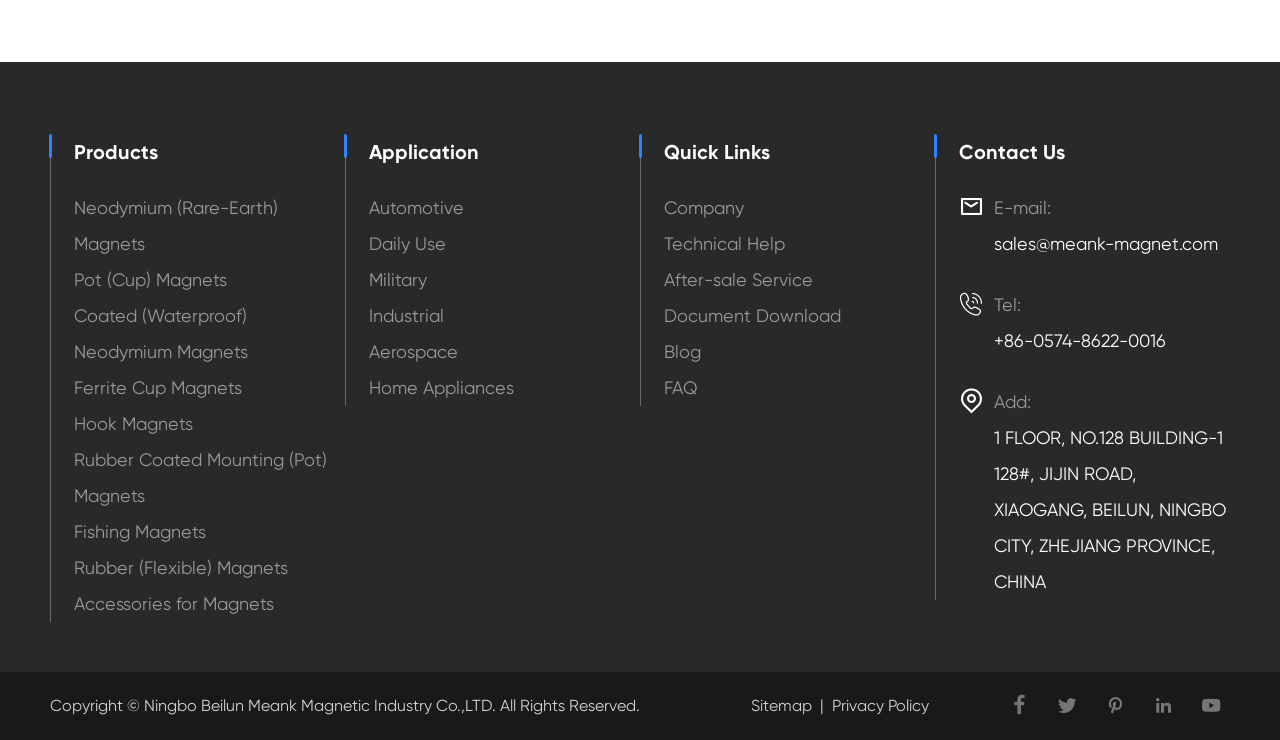Identify the coordinates of the bounding box for the element that must be clicked to accomplish the instruction: "View the FAQ page".

[0.519, 0.5, 0.73, 0.548]